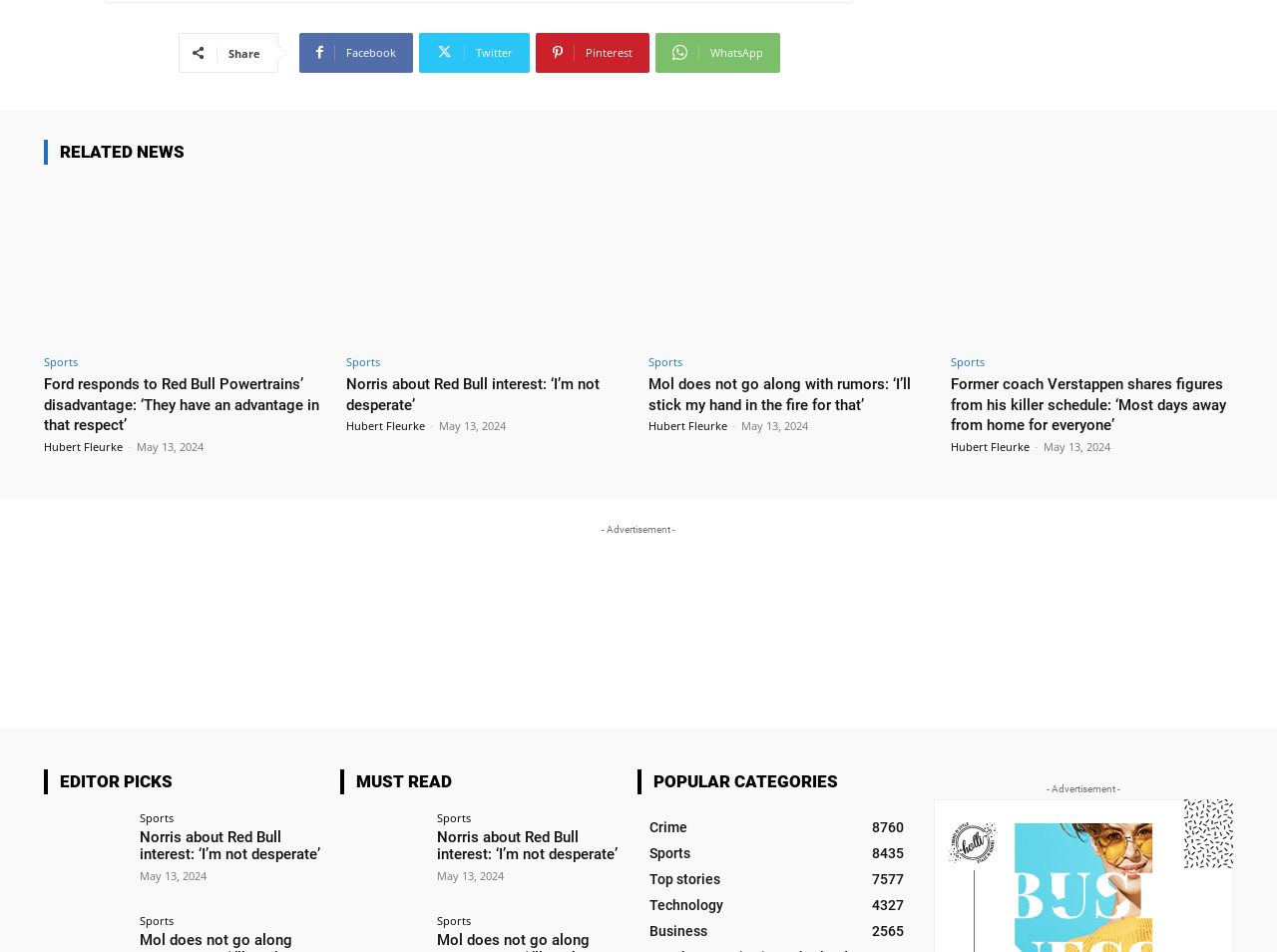Find the bounding box of the element with the following description: "Sports8435". The coordinates must be four float numbers between 0 and 1, formatted as [left, top, right, bottom].

[0.508, 0.908, 0.54, 0.925]